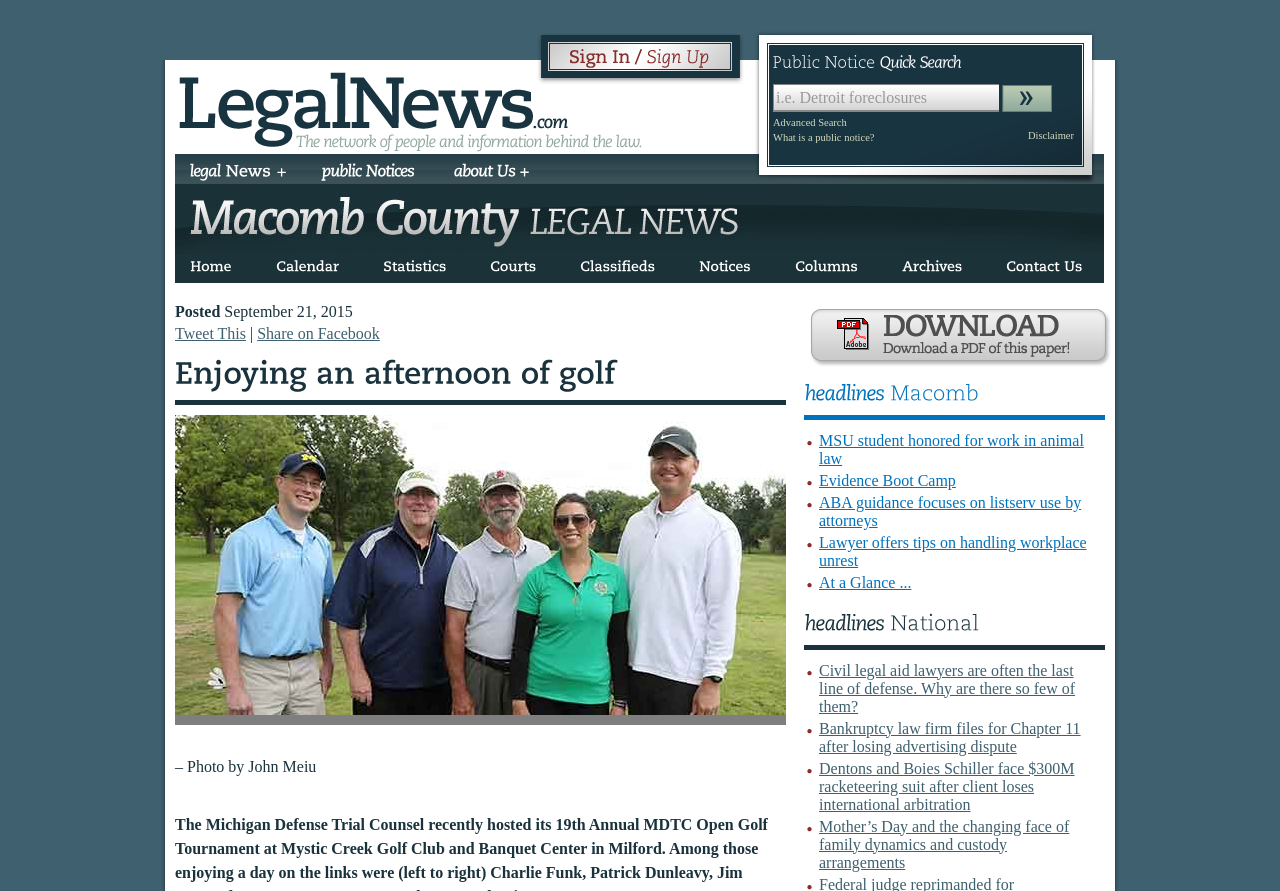What is the function of the button in the public notice quick search section?
Use the image to answer the question with a single word or phrase.

Search